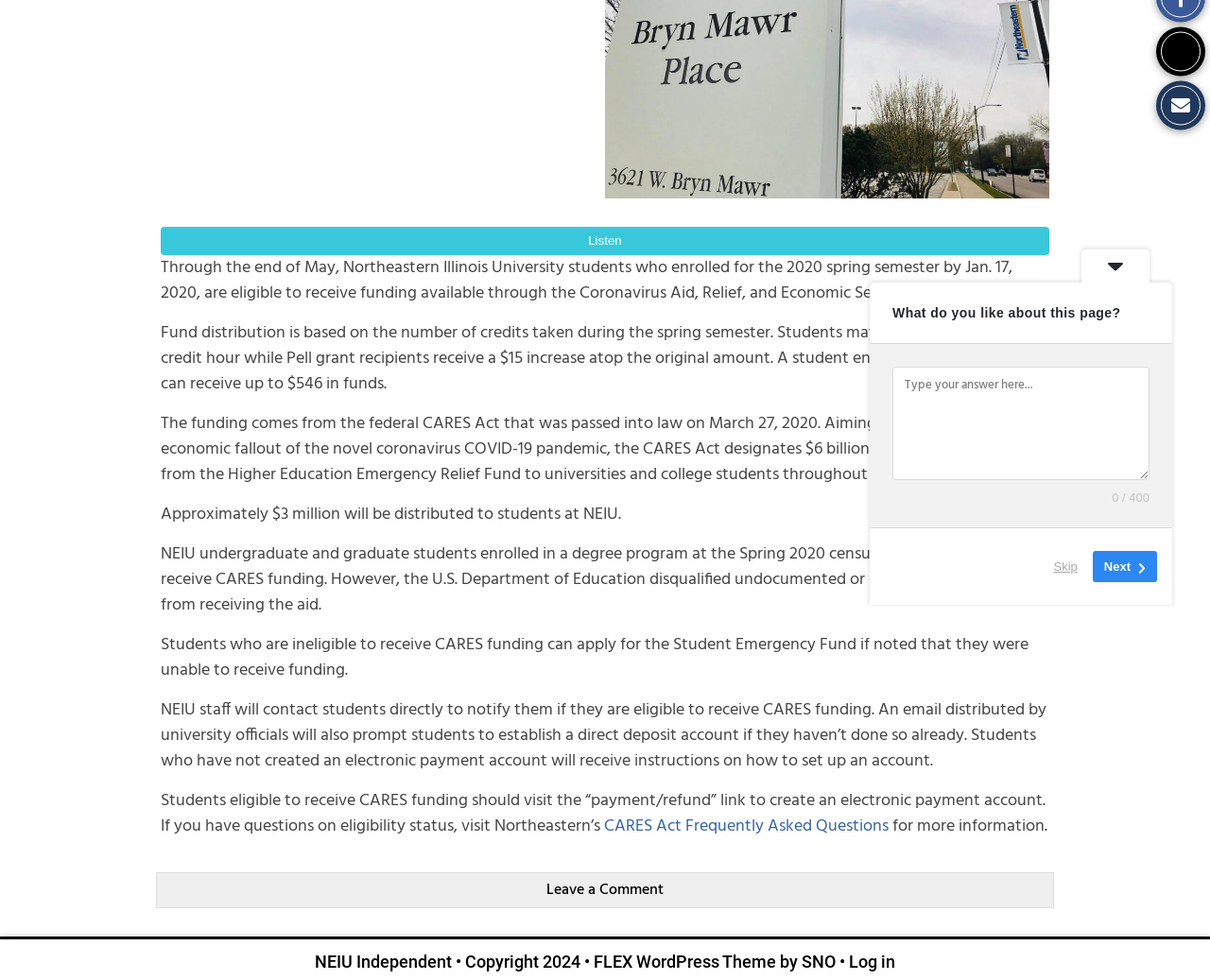Using the format (top-left x, top-left y, bottom-right x, bottom-right y), and given the element description, identify the bounding box coordinates within the screenshot: CARES Act Frequently Asked Questions

[0.499, 0.829, 0.734, 0.857]